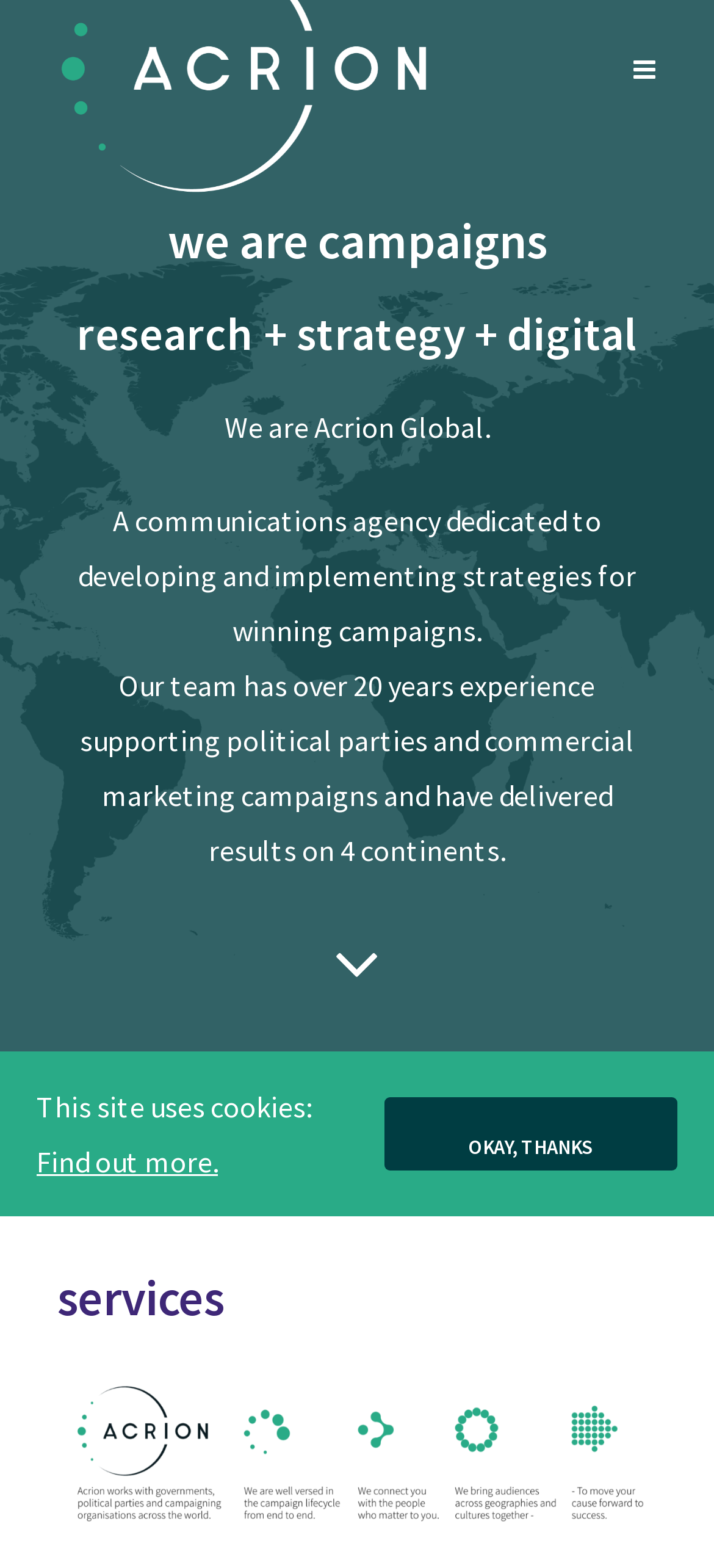What is the name of the agency?
Analyze the image and provide a thorough answer to the question.

The name of the agency can be found in the link element with the text 'Acrion Global' at the top of the page, which is also the root element.